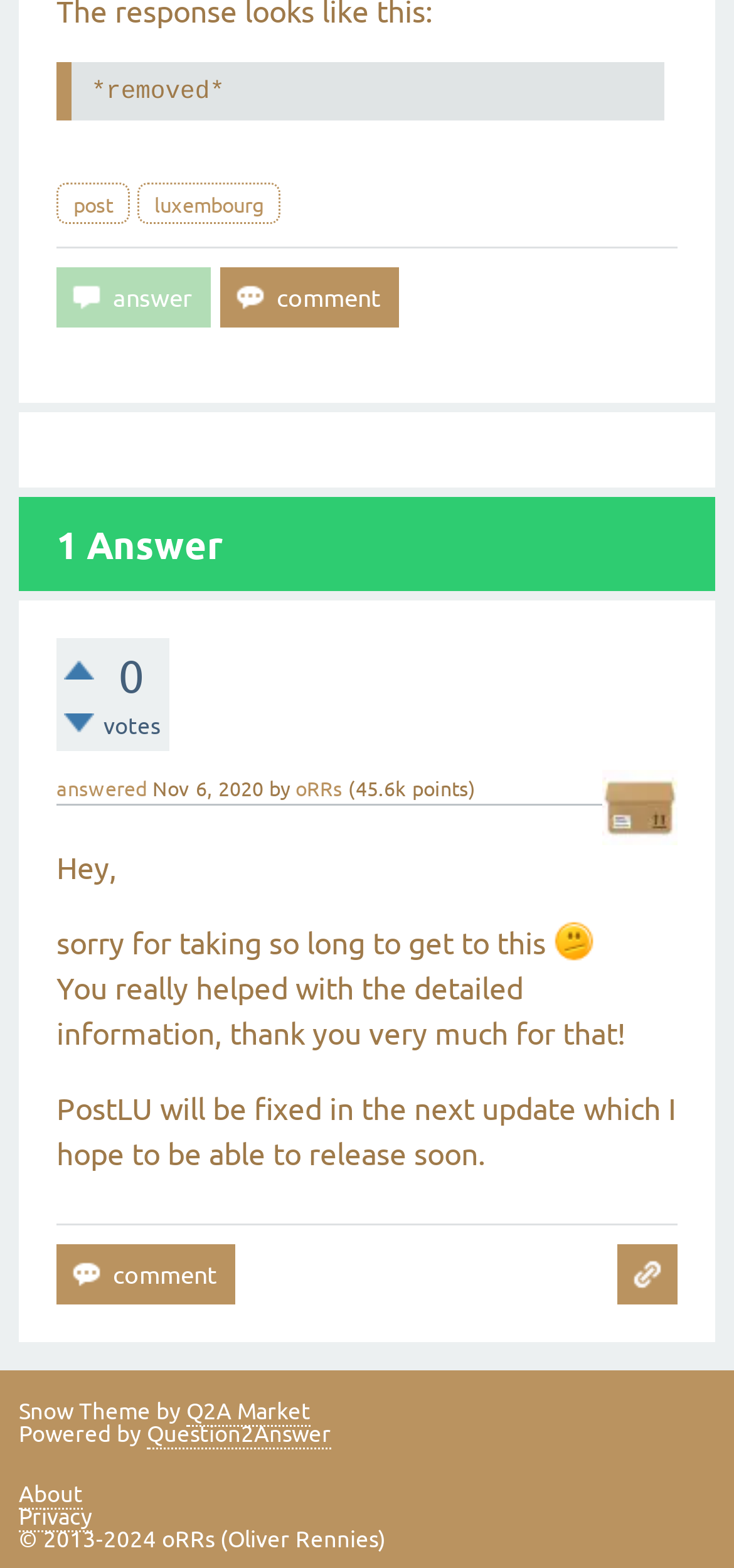Using the description "name="q_doanswer" title="Answer this question" value="answer"", locate and provide the bounding box of the UI element.

[0.077, 0.171, 0.287, 0.209]